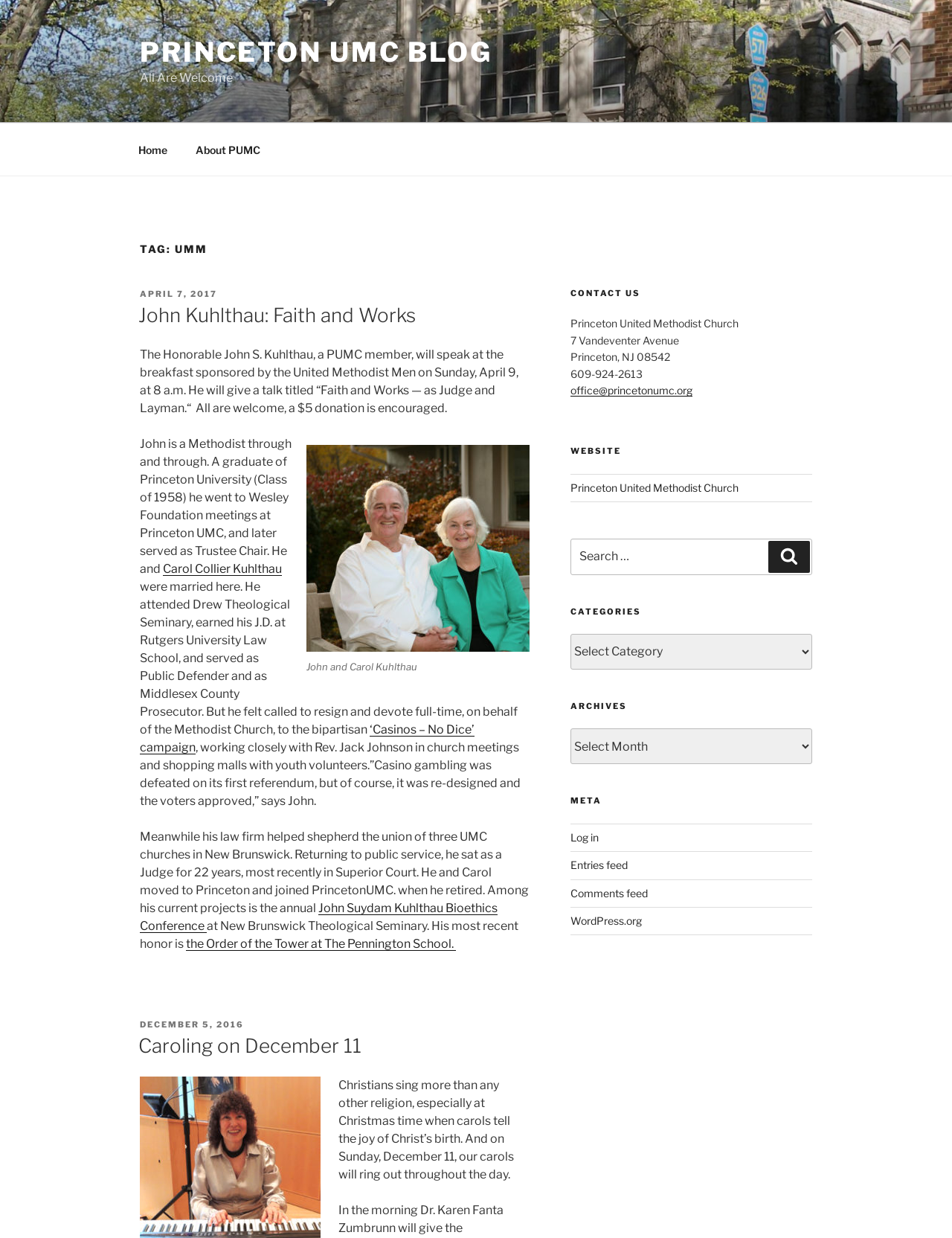Please identify the bounding box coordinates of the clickable region that I should interact with to perform the following instruction: "Log in to the website". The coordinates should be expressed as four float numbers between 0 and 1, i.e., [left, top, right, bottom].

[0.599, 0.671, 0.629, 0.681]